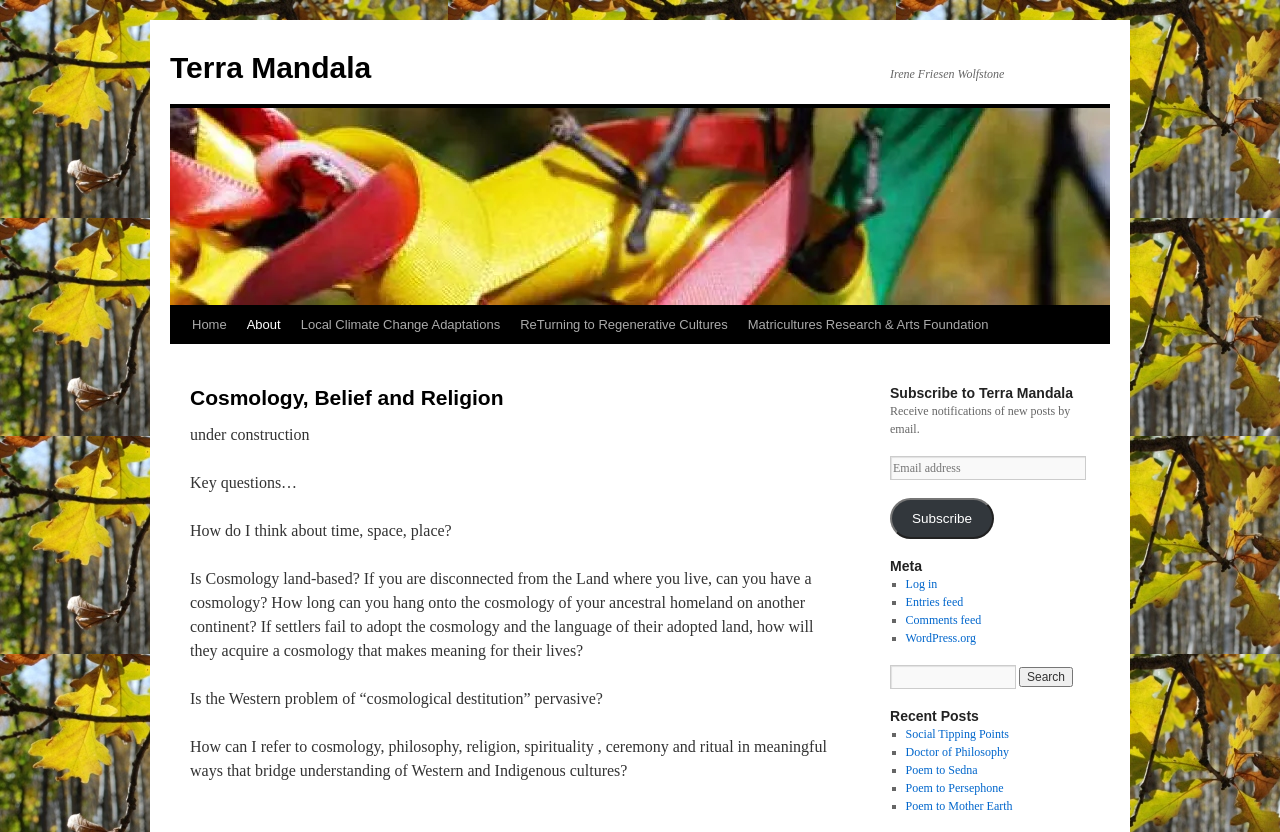Is there a search function on this website?
Analyze the image and provide a thorough answer to the question.

Yes, there is a search function on this website, which can be found in the top-right corner of the webpage, where a search textbox and a 'Search' button are provided.